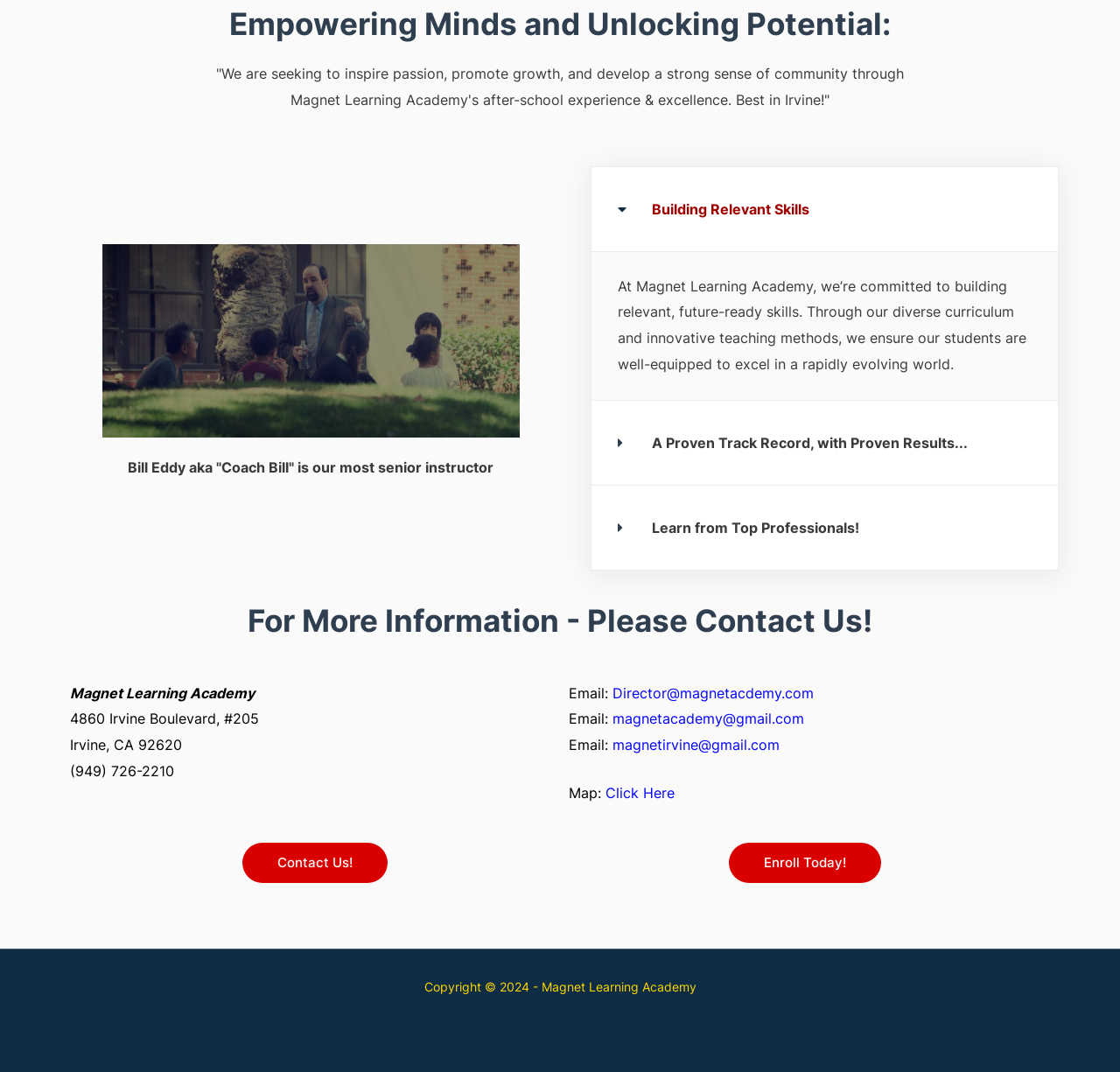What is the email address of the director?
Using the image provided, answer with just one word or phrase.

Director@magnetacdemy.com